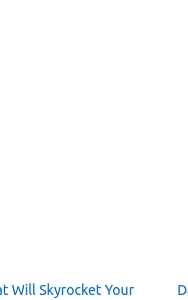Answer the question using only one word or a concise phrase: What is the broader theme associated with the content?

Mindfulness and self-improvement